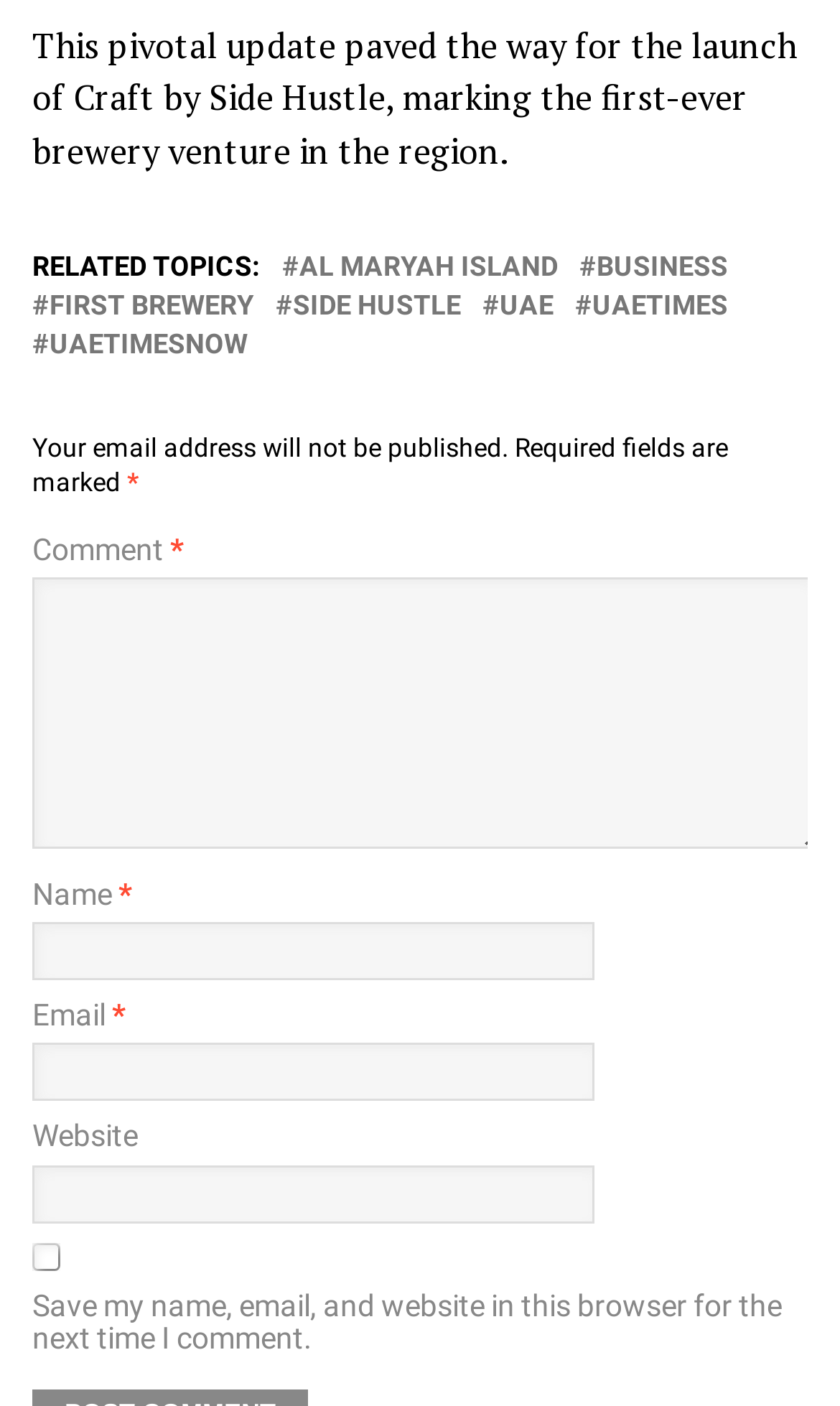What is the purpose of the checkbox at the bottom?
Based on the image, answer the question in a detailed manner.

The checkbox at the bottom of the comment section is labeled 'Save my name, email, and website in this browser for the next time I comment.' This suggests that the purpose of the checkbox is to save the user's data for future comments.